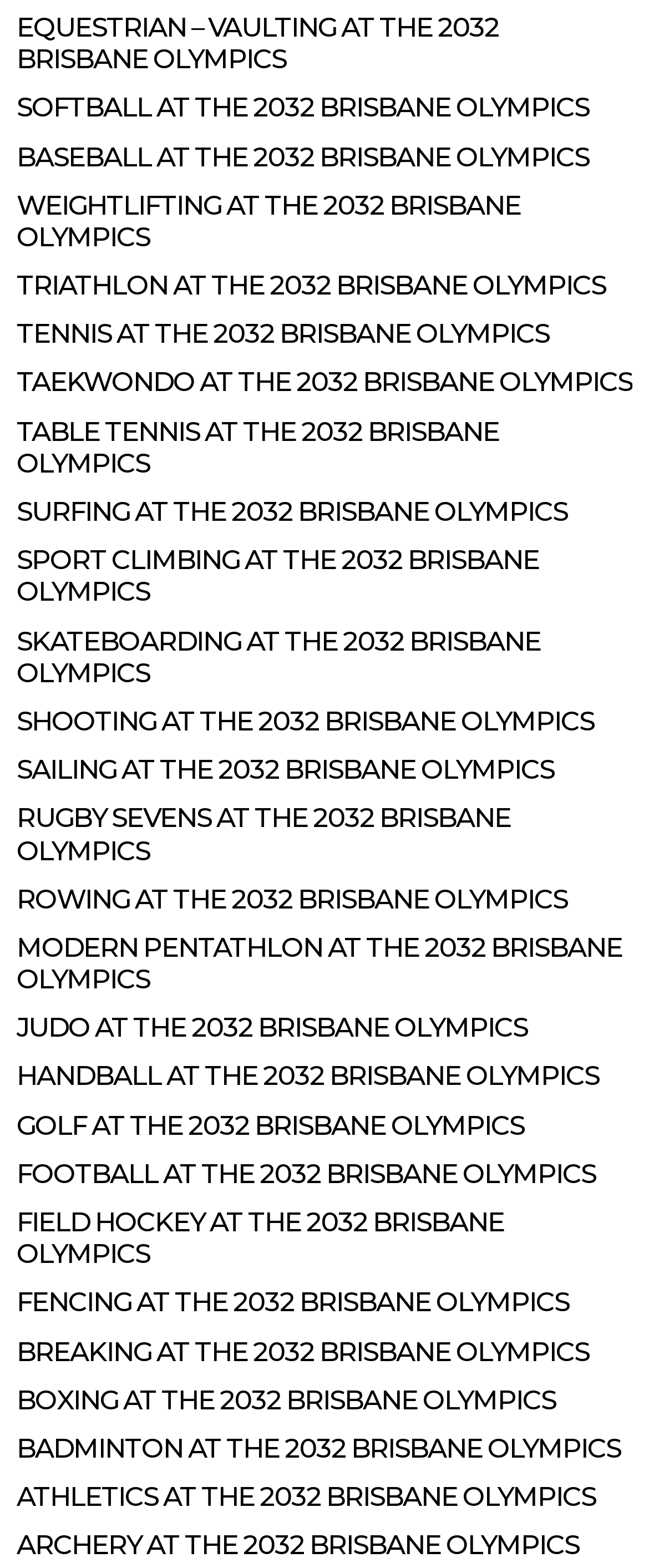Determine the bounding box coordinates of the clickable element necessary to fulfill the instruction: "Discover TENNIS AT THE 2032 BRISBANE OLYMPICS". Provide the coordinates as four float numbers within the 0 to 1 range, i.e., [left, top, right, bottom].

[0.026, 0.203, 0.846, 0.223]